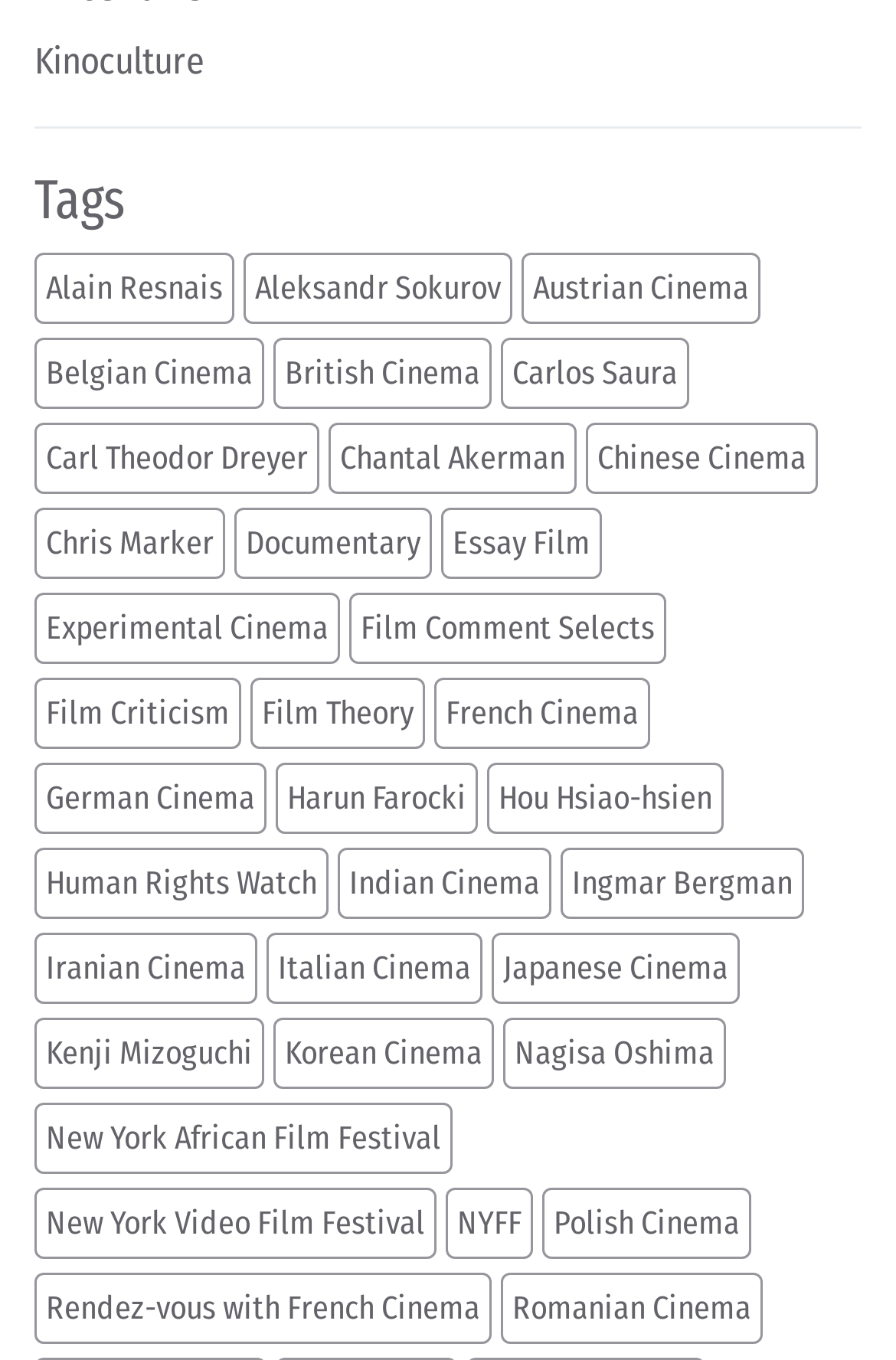Identify the bounding box of the HTML element described here: "New York Video Film Festival". Provide the coordinates as four float numbers between 0 and 1: [left, top, right, bottom].

[0.038, 0.873, 0.487, 0.925]